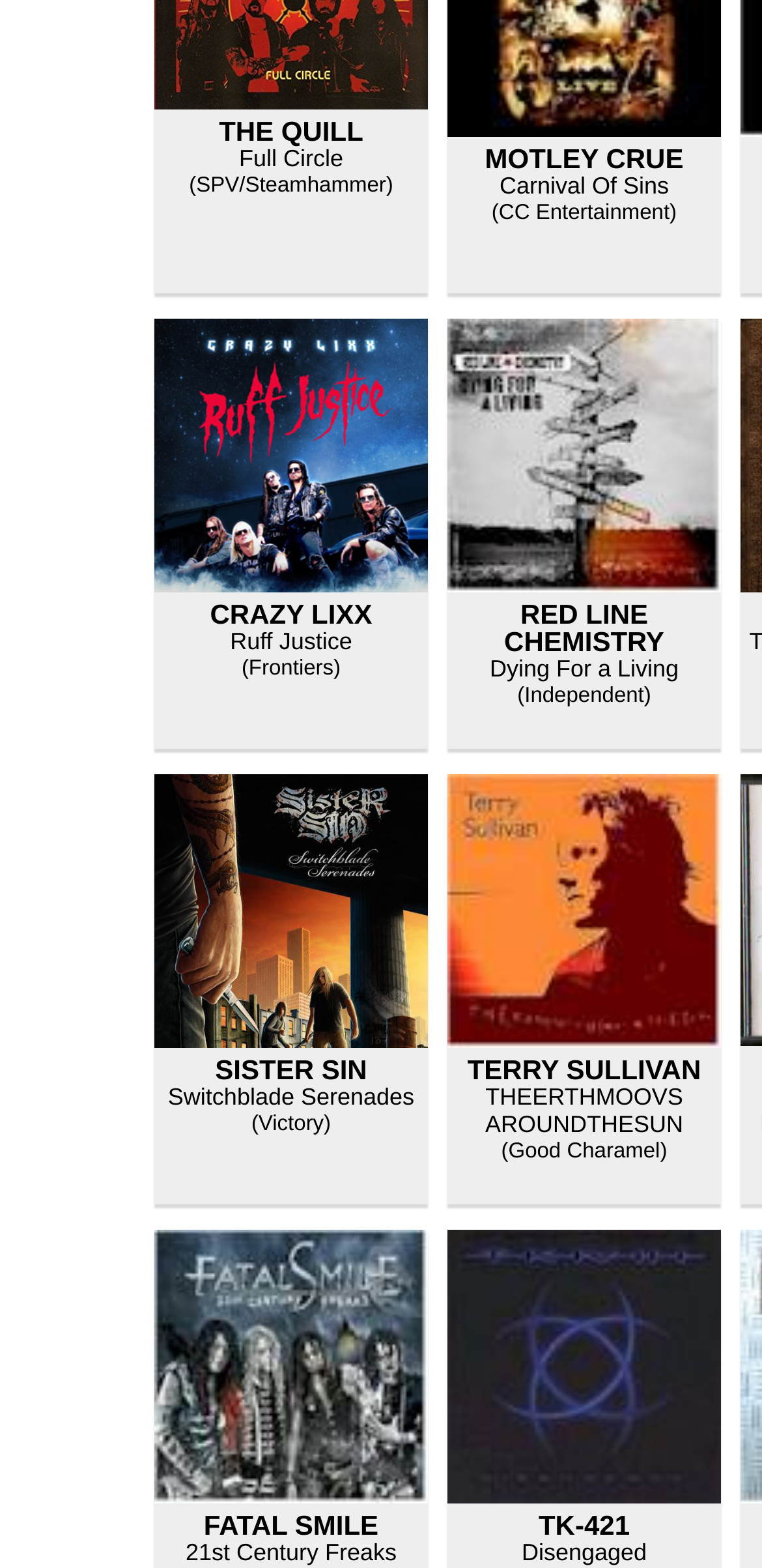Please provide a short answer using a single word or phrase for the question:
How many images are on the webpage?

6